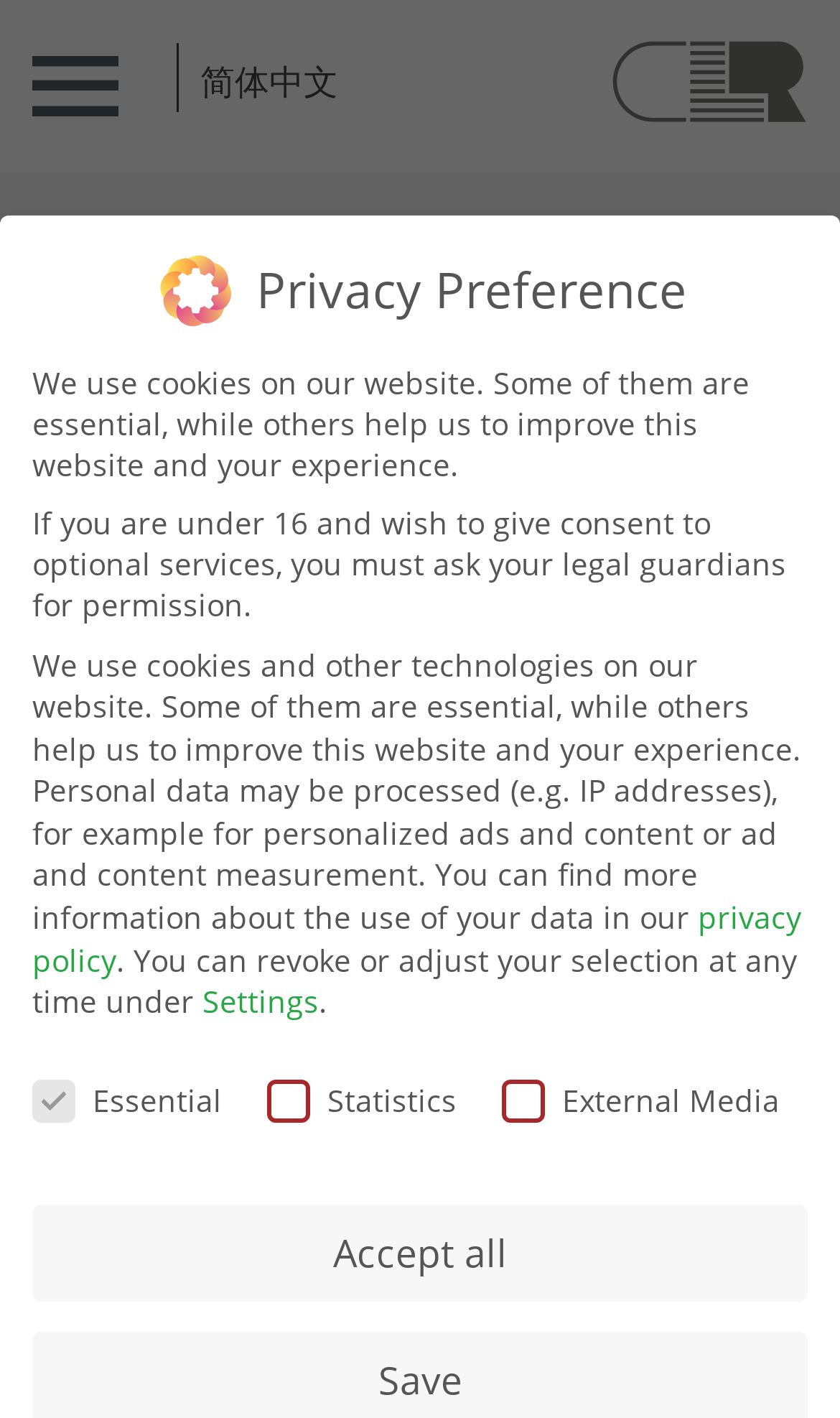What is the main topic of the webpage?
Carefully analyze the image and provide a thorough answer to the question.

Based on the webpage content, the main topic is about male grooming, which is evident from the heading 'Male Grooming' and the text that follows, discussing the men's personal care market and their preferences.